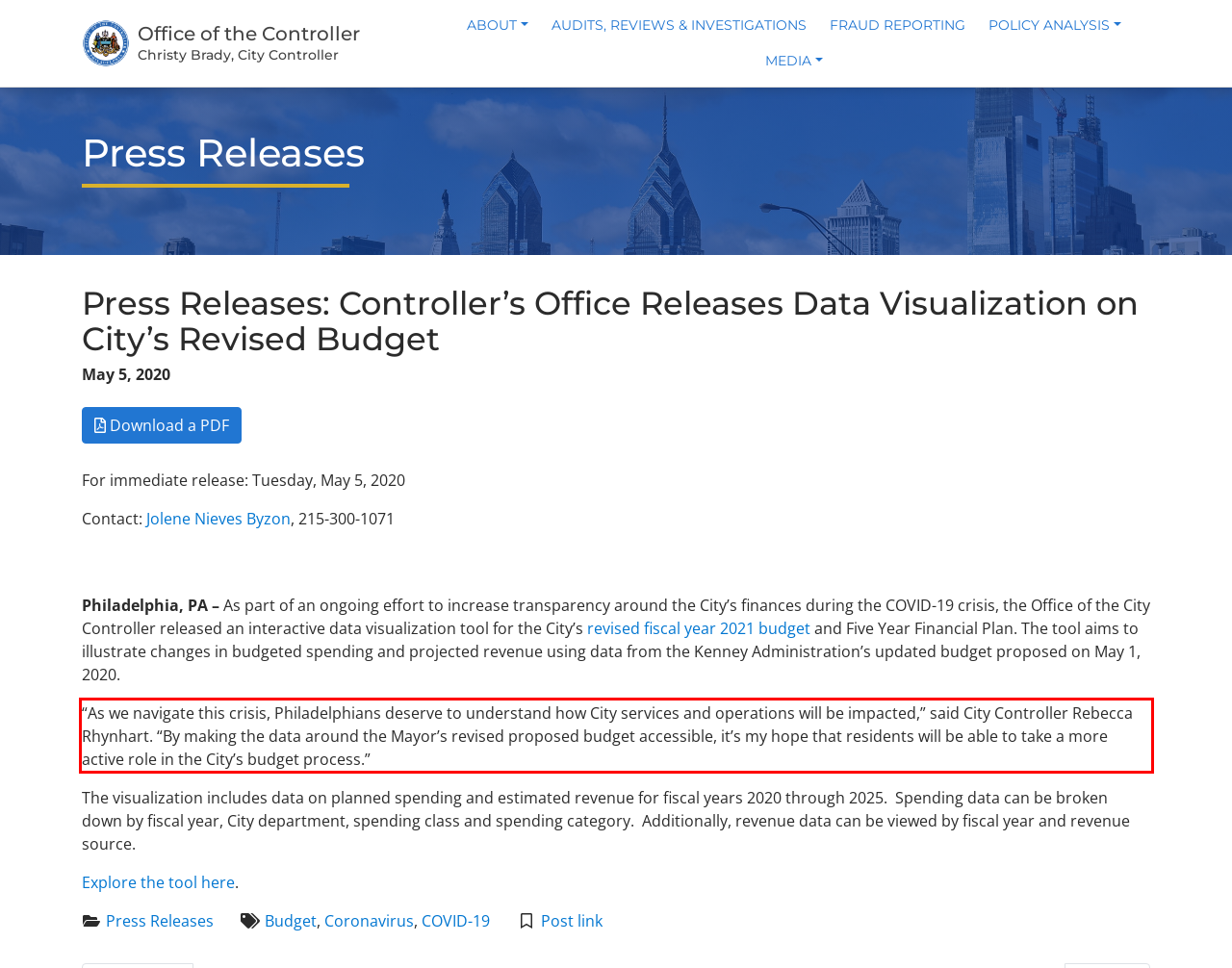Given a screenshot of a webpage with a red bounding box, extract the text content from the UI element inside the red bounding box.

“As we navigate this crisis, Philadelphians deserve to understand how City services and operations will be impacted,” said City Controller Rebecca Rhynhart. “By making the data around the Mayor’s revised proposed budget accessible, it’s my hope that residents will be able to take a more active role in the City’s budget process.”